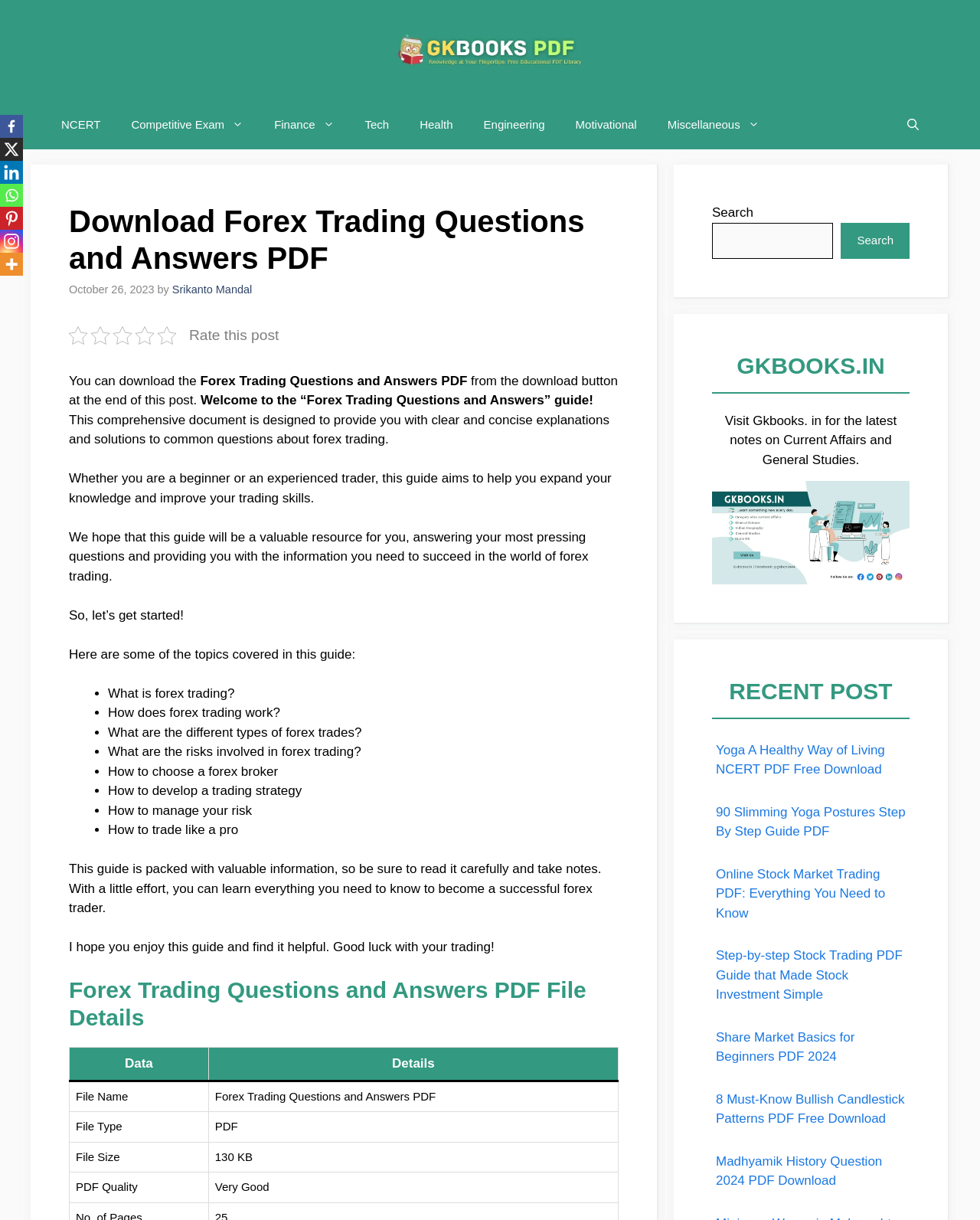Find the main header of the webpage and produce its text content.

Download Forex Trading Questions and Answers PDF